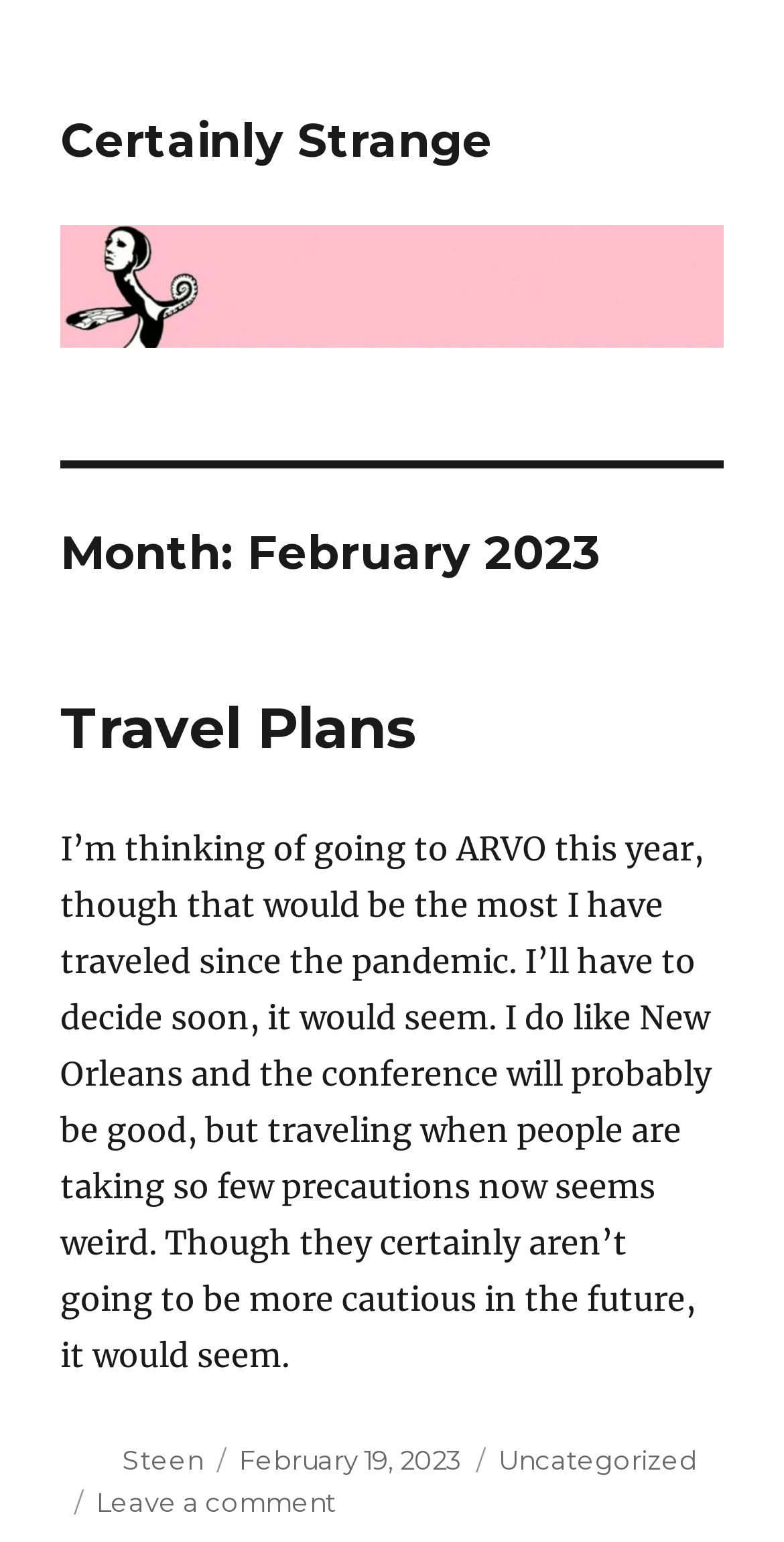Please reply with a single word or brief phrase to the question: 
Is the article about traveling?

Yes